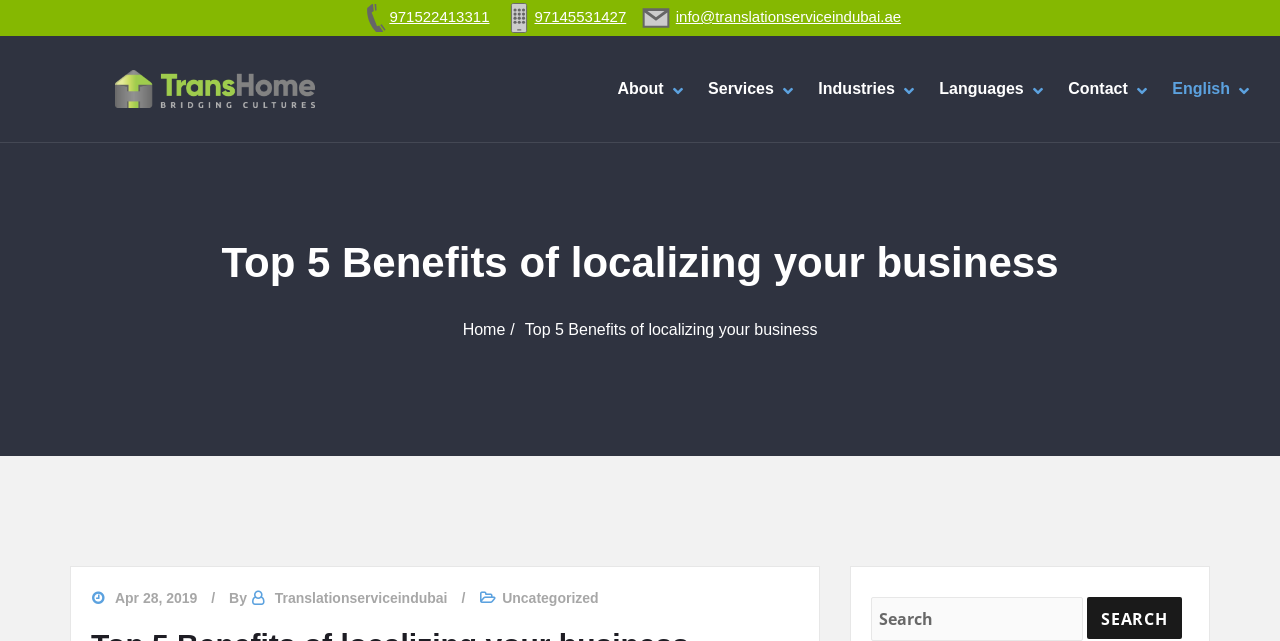Highlight the bounding box coordinates of the element you need to click to perform the following instruction: "Get in touch through Email."

[0.501, 0.012, 0.708, 0.039]